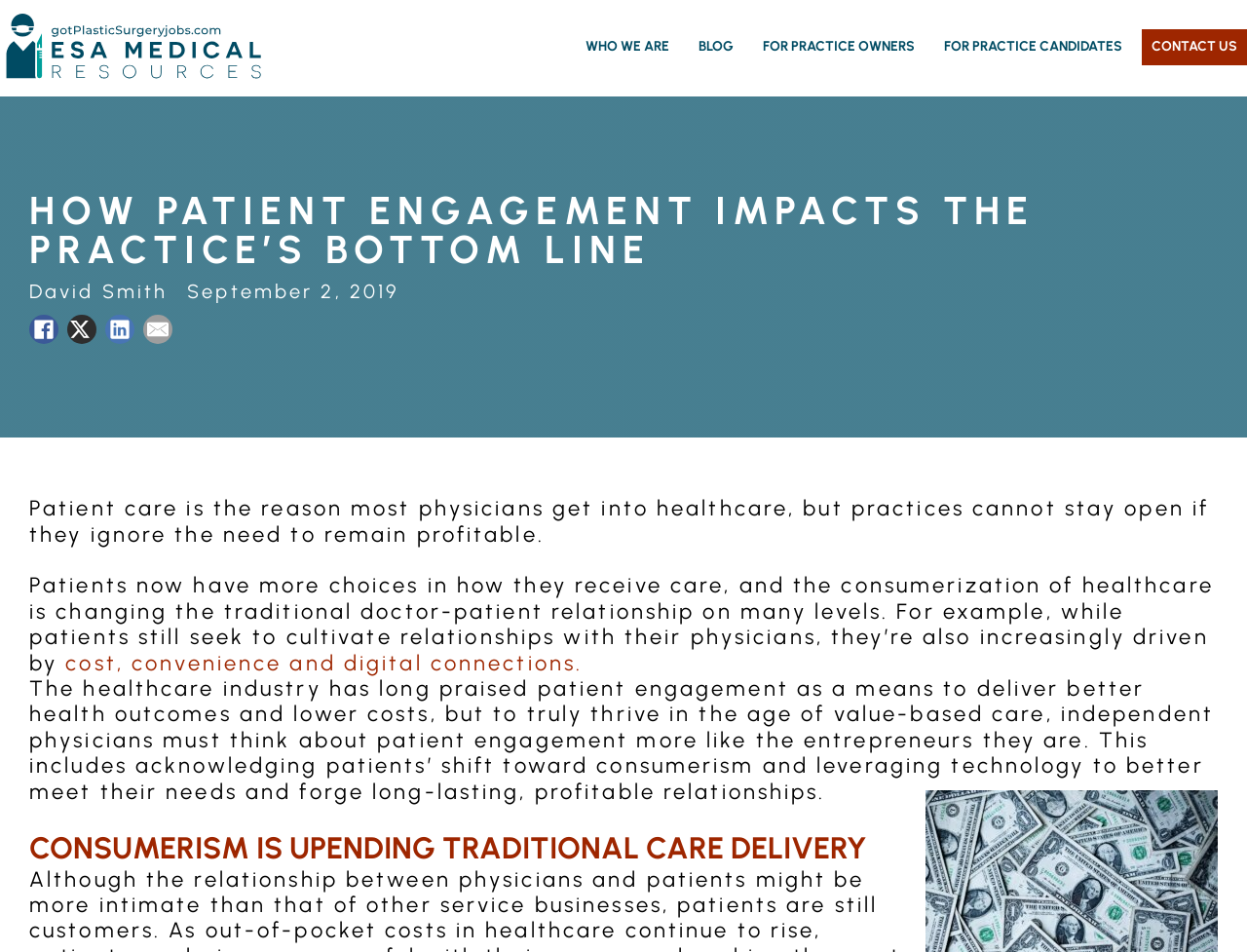Identify the bounding box coordinates of the region I need to click to complete this instruction: "Read the blog".

[0.552, 0.031, 0.596, 0.069]